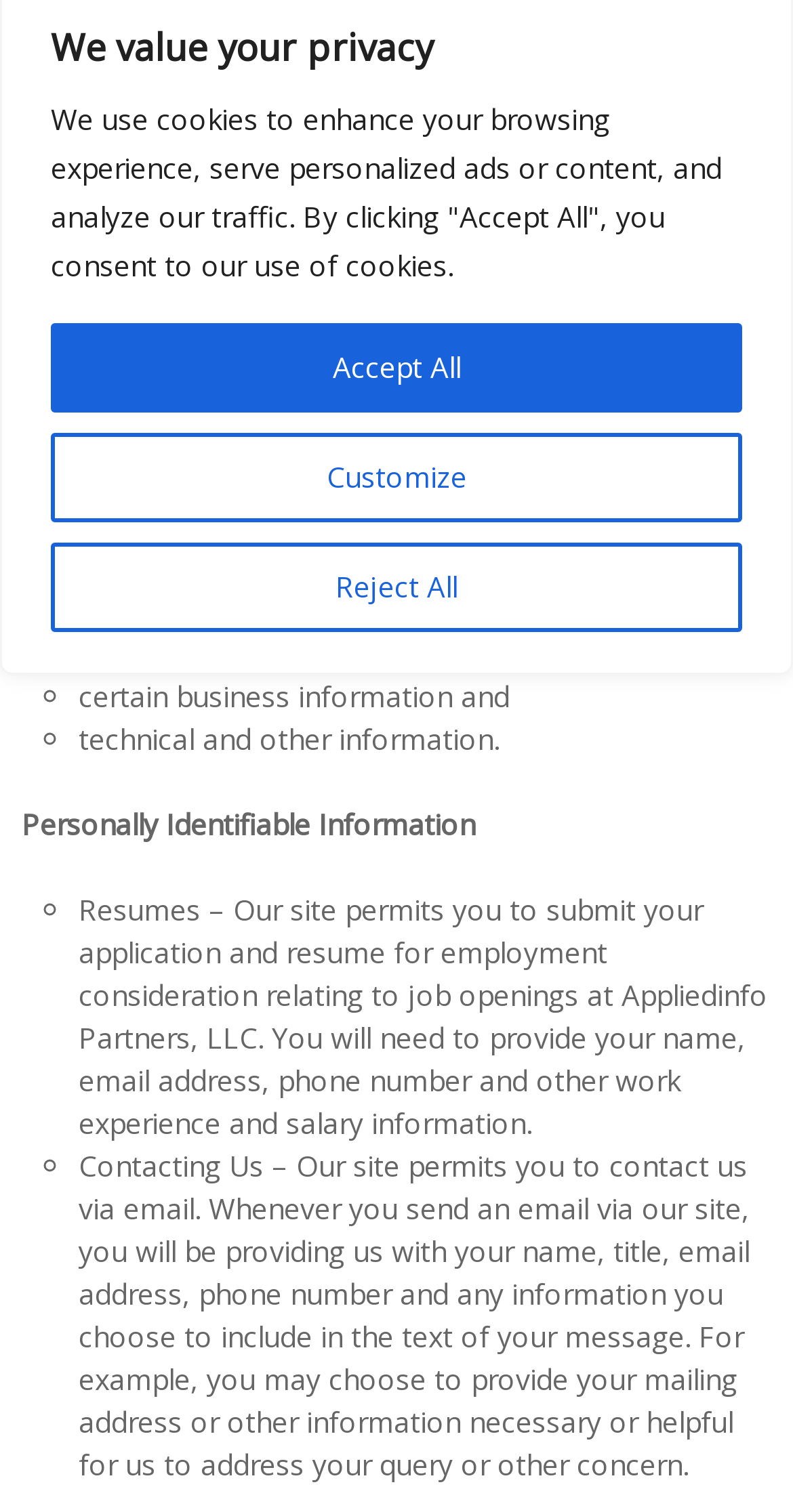Return the bounding box coordinates of the UI element that corresponds to this description: "Customize". The coordinates must be given as four float numbers in the range of 0 and 1, [left, top, right, bottom].

[0.064, 0.286, 0.936, 0.345]